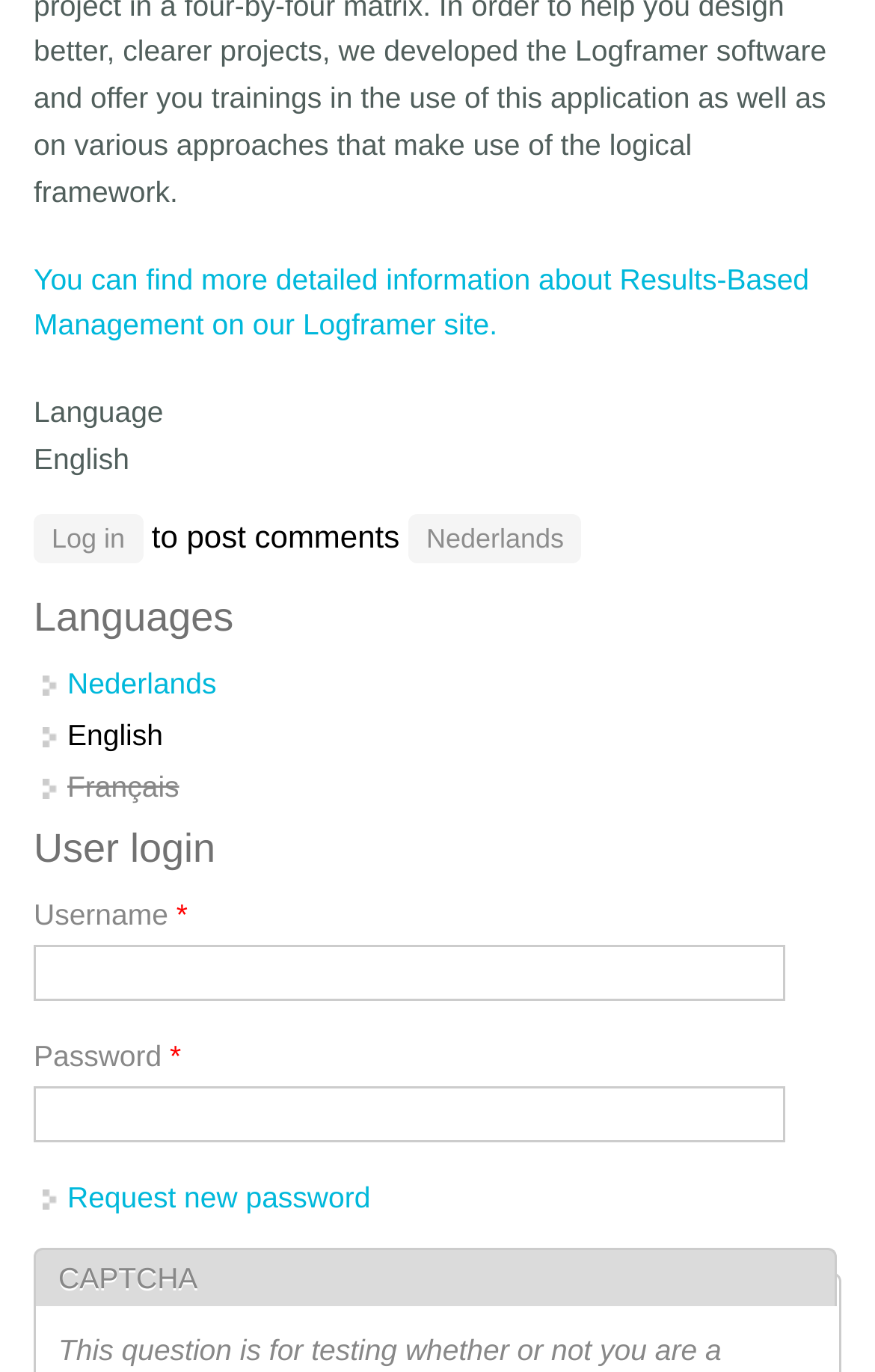Can you find the bounding box coordinates of the area I should click to execute the following instruction: "Log in to the system"?

[0.038, 0.374, 0.163, 0.41]